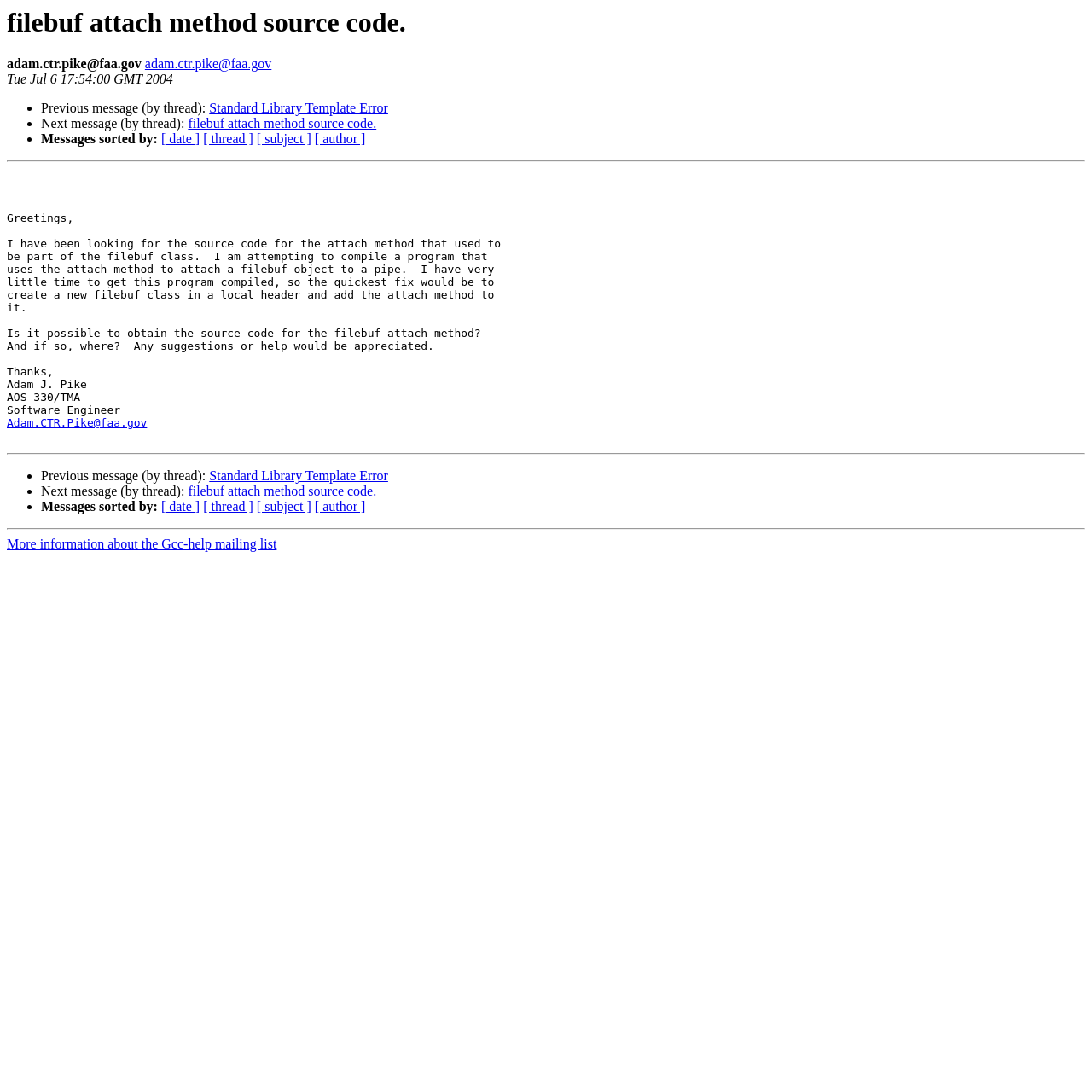Identify the bounding box coordinates for the UI element described as: "Standard Library Template Error".

[0.192, 0.429, 0.355, 0.443]